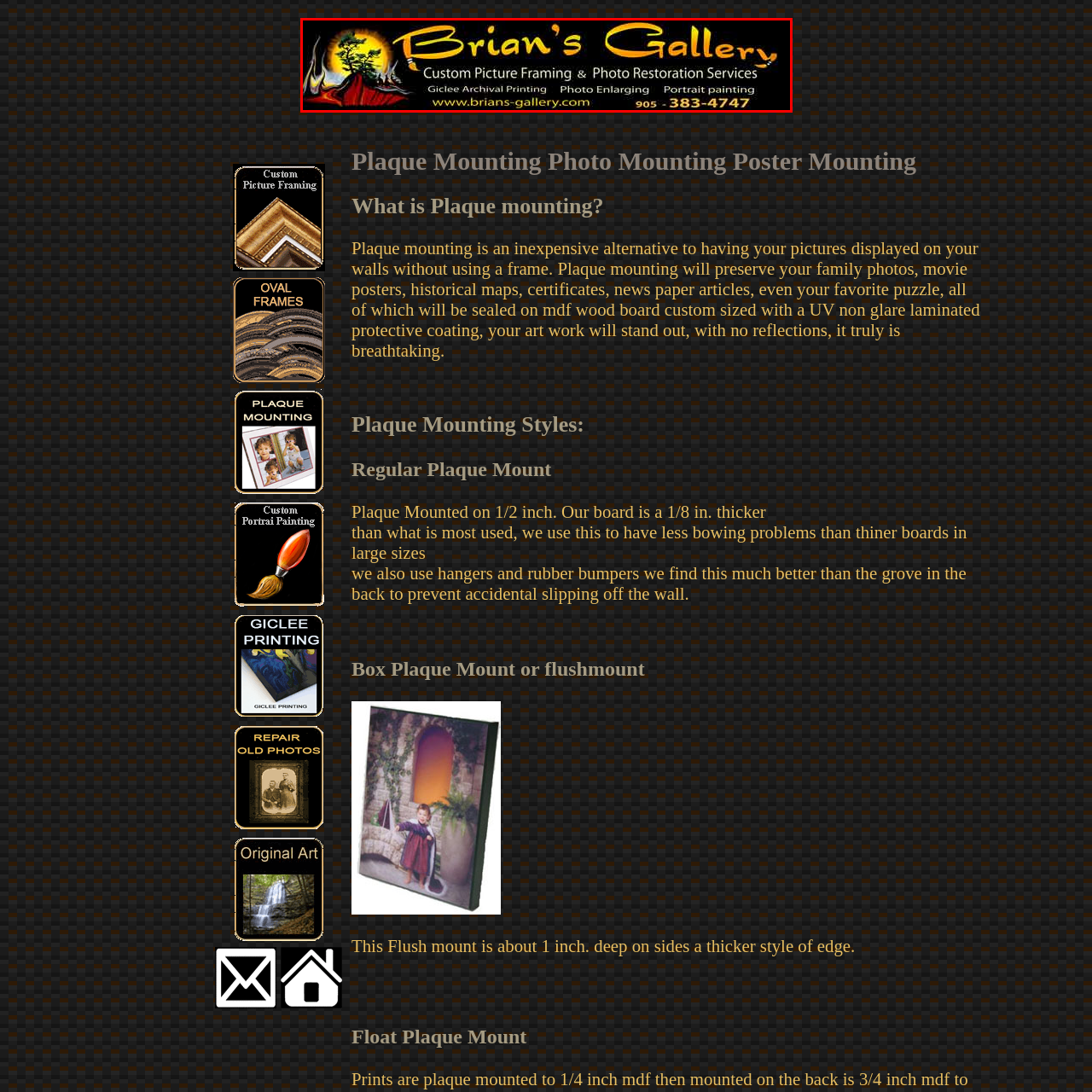Pay close attention to the image within the red perimeter and provide a detailed answer to the question that follows, using the image as your primary source: 
What is the background color of the design?

The background color of the design is black because the caption describes the background as a 'rich black' that enhances the overall design and makes the text stand out.